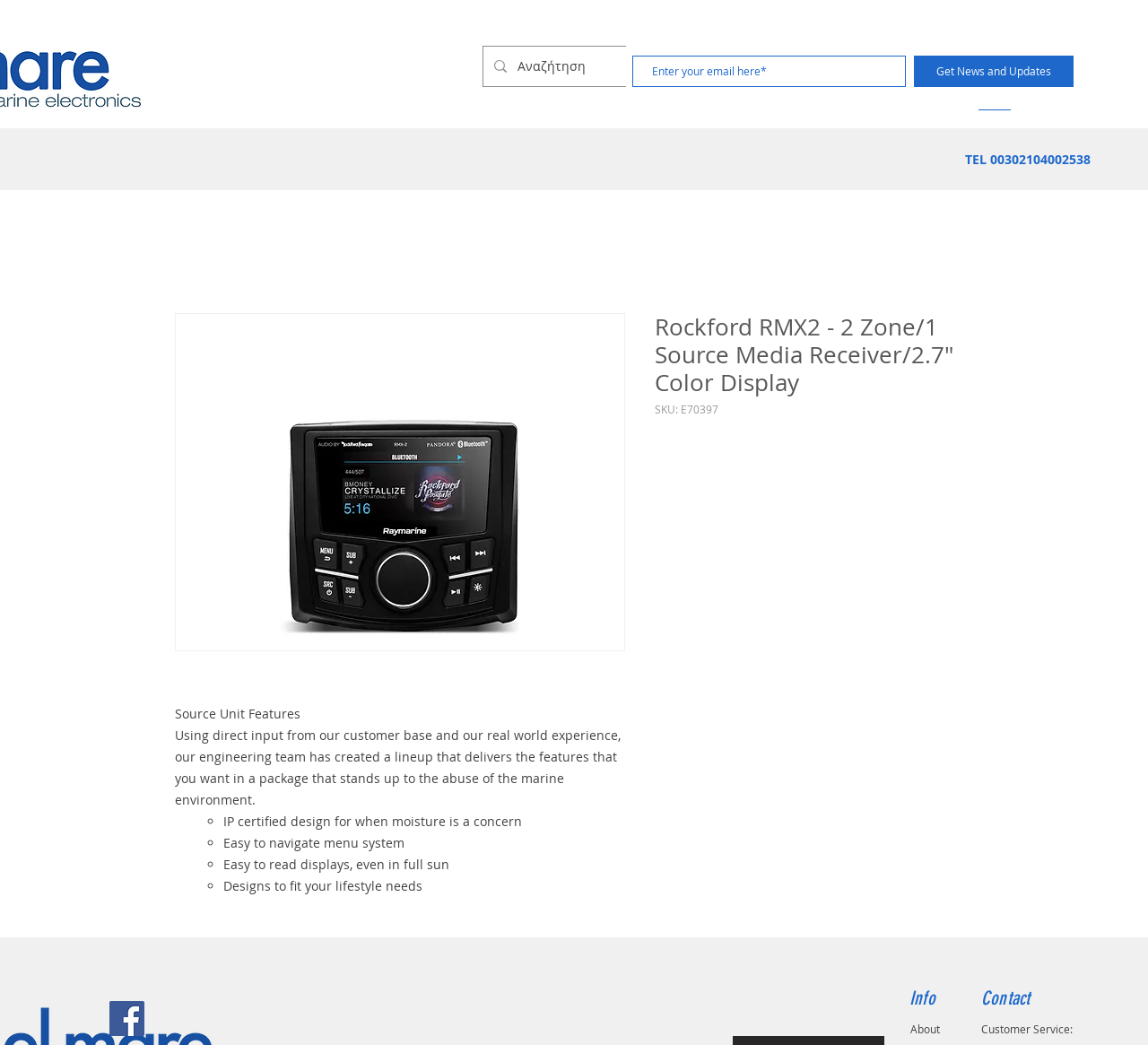Please respond in a single word or phrase: 
What is the phone number for customer service?

00302104002538